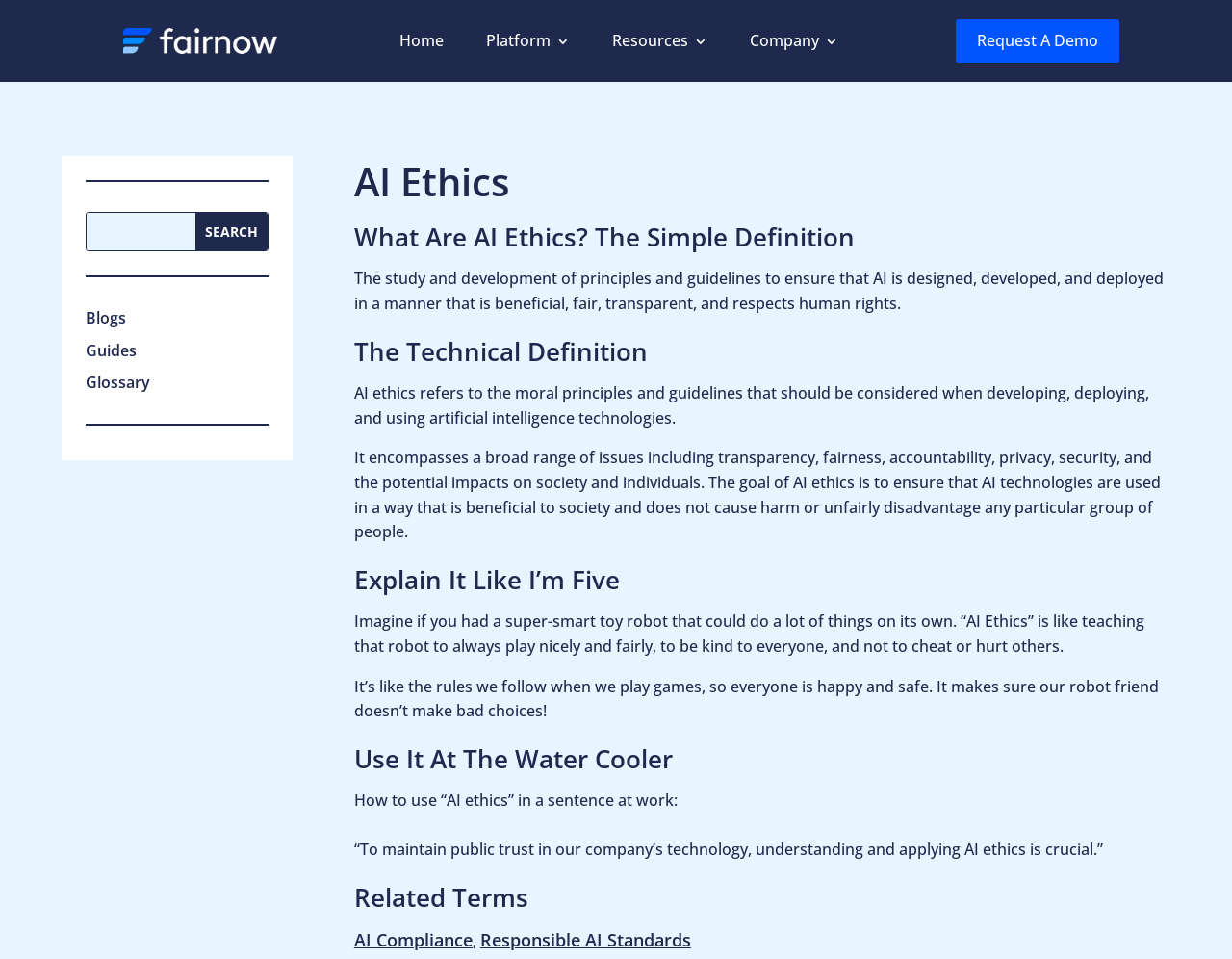Please indicate the bounding box coordinates for the clickable area to complete the following task: "Click DONATE to make a donation". The coordinates should be specified as four float numbers between 0 and 1, i.e., [left, top, right, bottom].

None